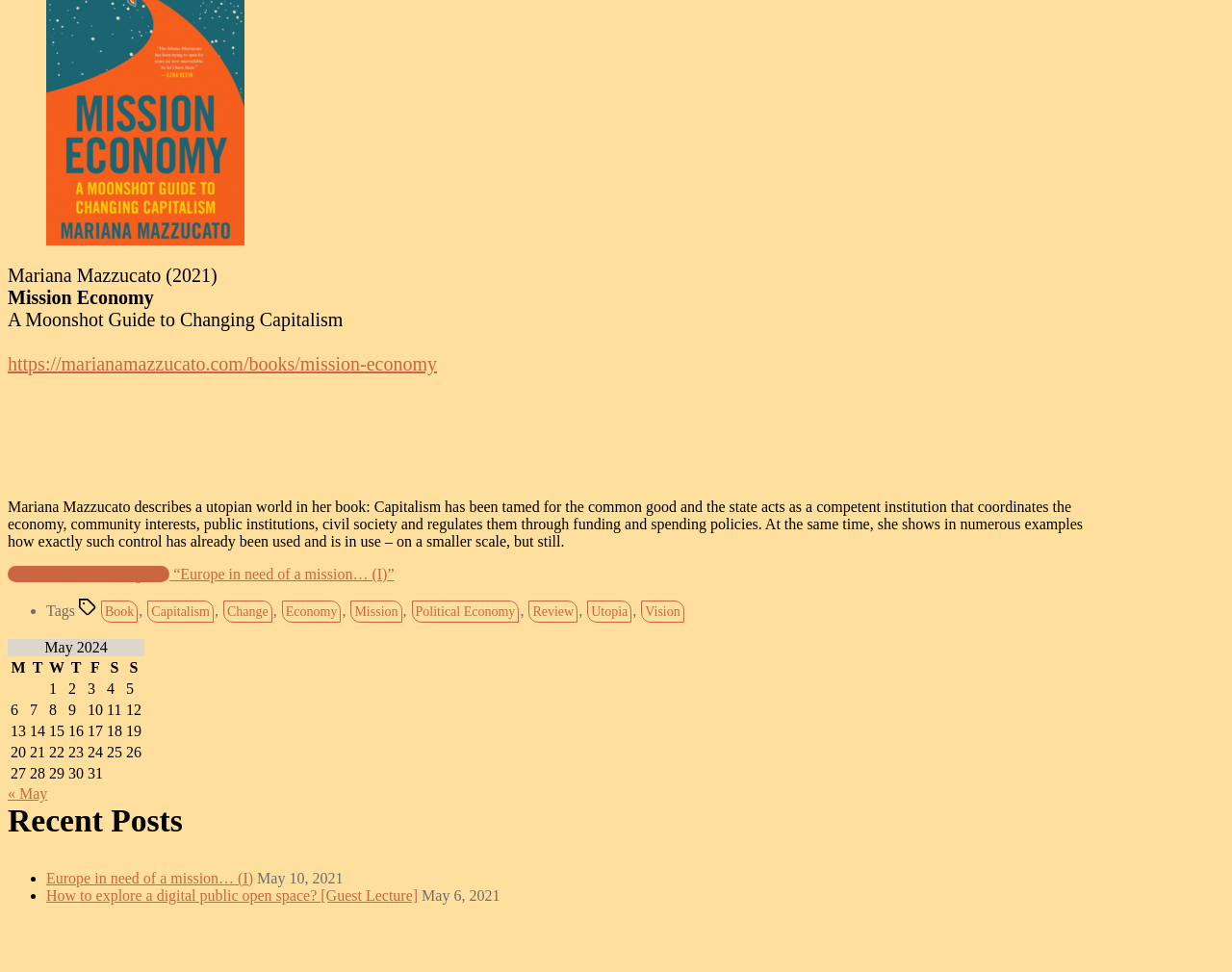Could you please study the image and provide a detailed answer to the question:
What are the tags of the current post?

The tags of the current post are listed in the ListMarker element, which includes 'Book', 'Capitalism', 'Change', 'Economy', 'Mission', 'Political Economy', 'Review', 'Utopia', and 'Vision'.